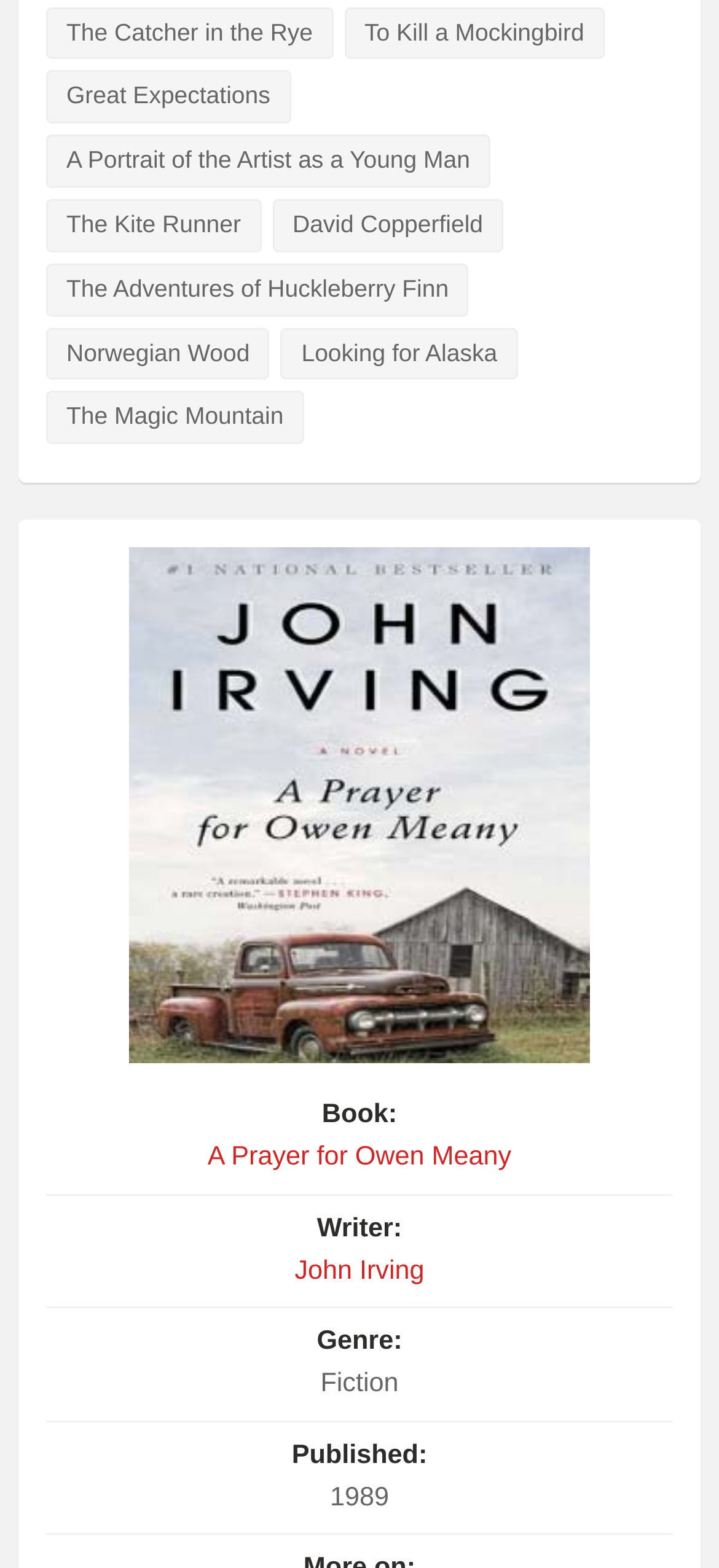Provide a one-word or short-phrase response to the question:
What is the genre of 'A Prayer for Owen Meany'?

Fiction